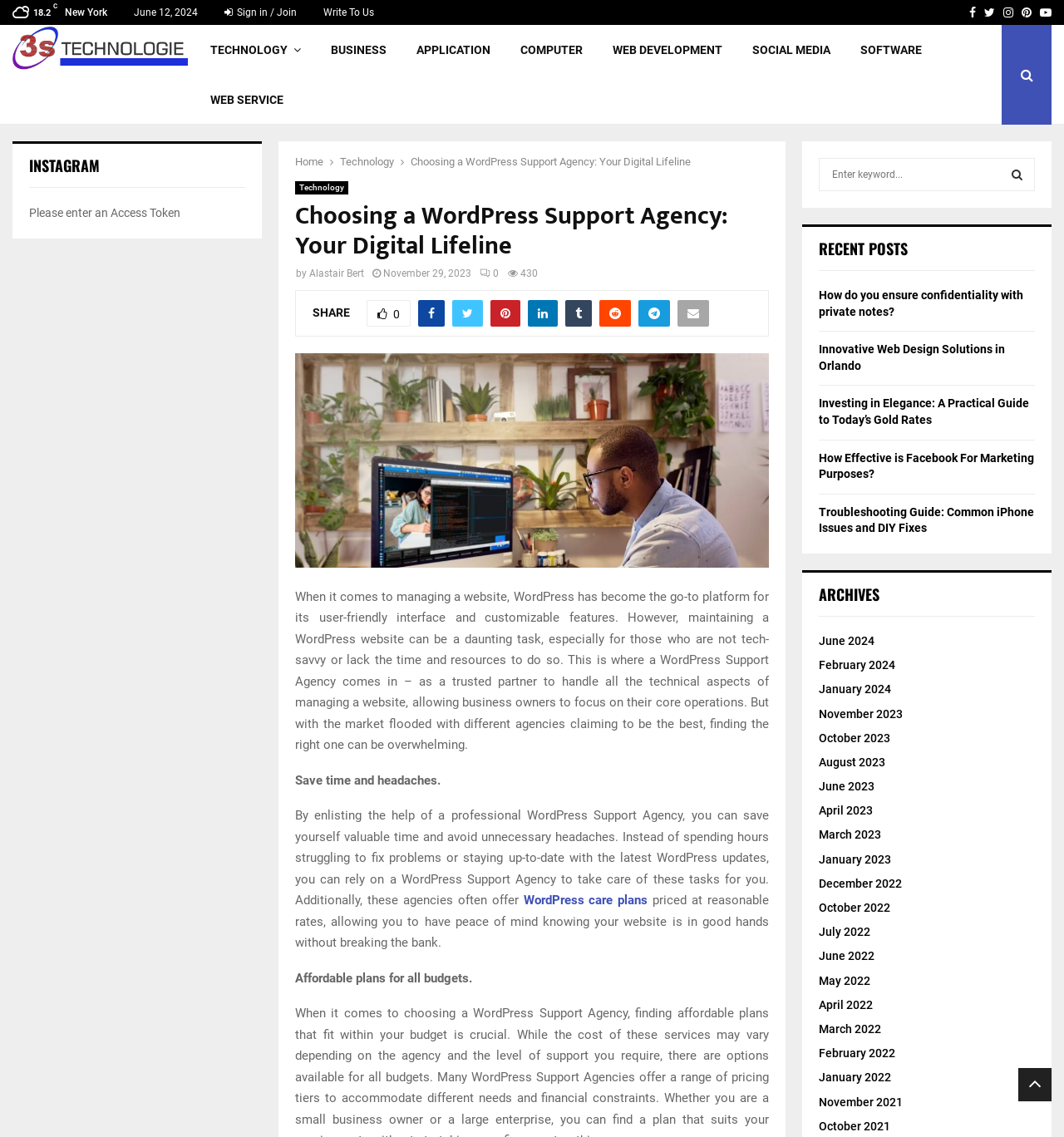Please find the main title text of this webpage.

Choosing a WordPress Support Agency: Your Digital Lifeline